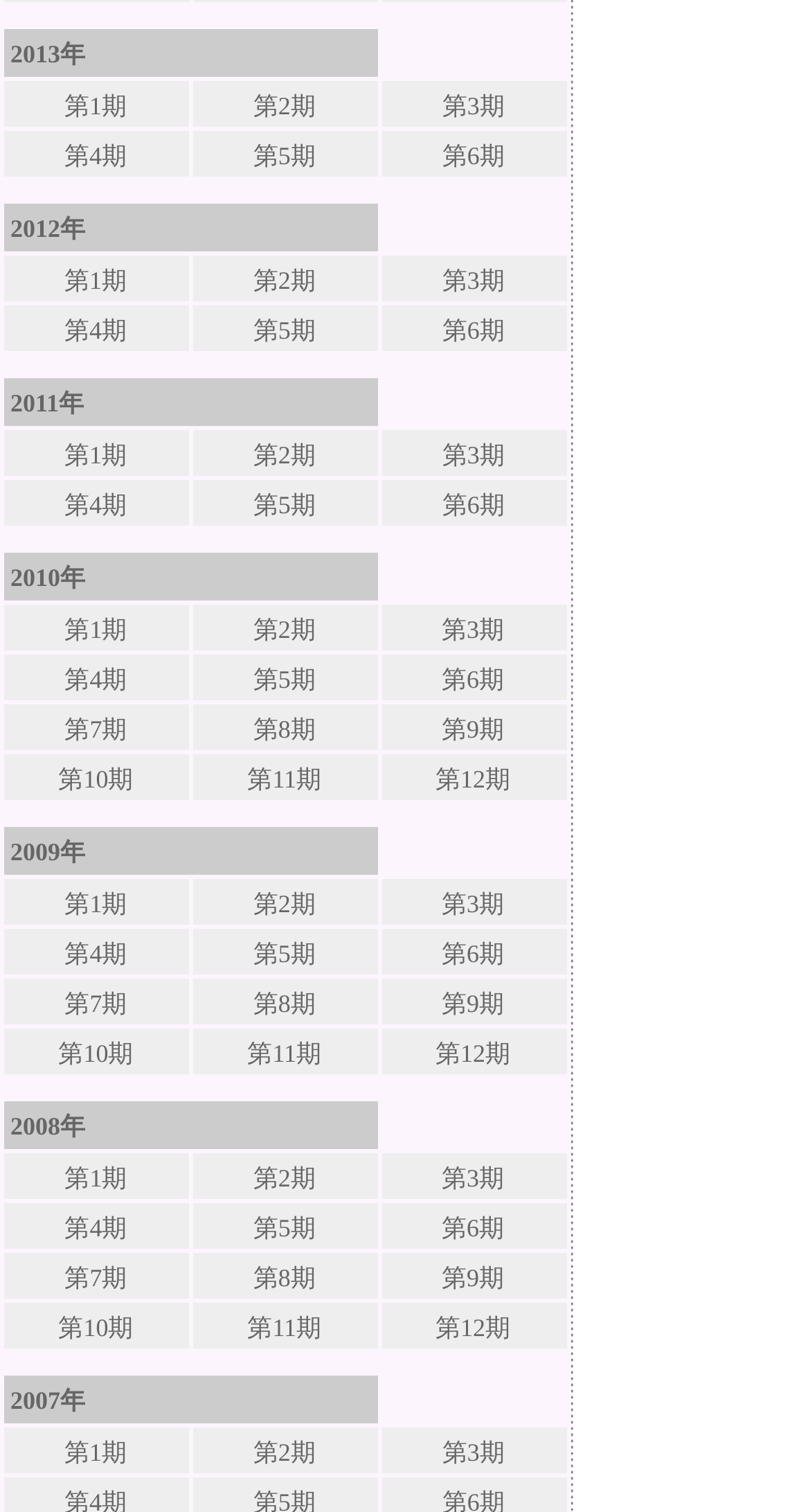Locate the bounding box coordinates of the element that should be clicked to execute the following instruction: "click 2011年".

[0.008, 0.251, 0.103, 0.28]